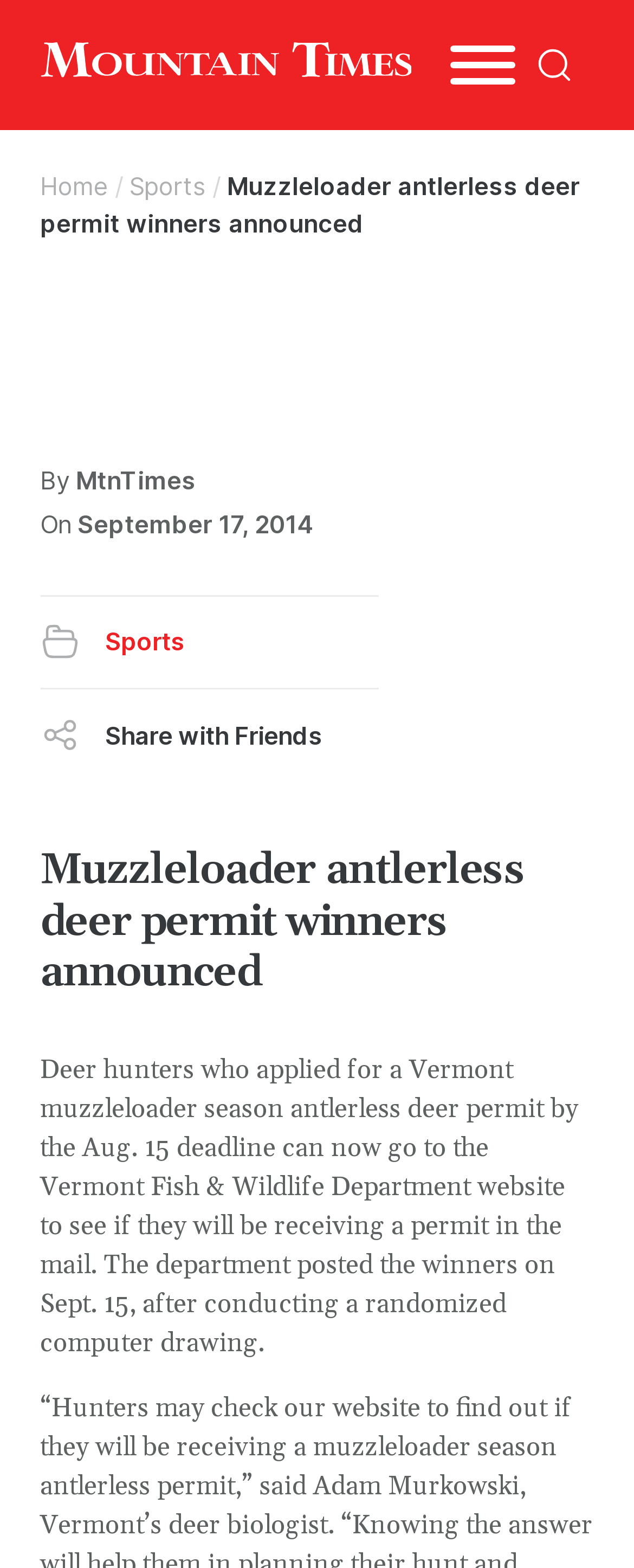Who is the author of the article?
Please look at the screenshot and answer using one word or phrase.

MtnTimes